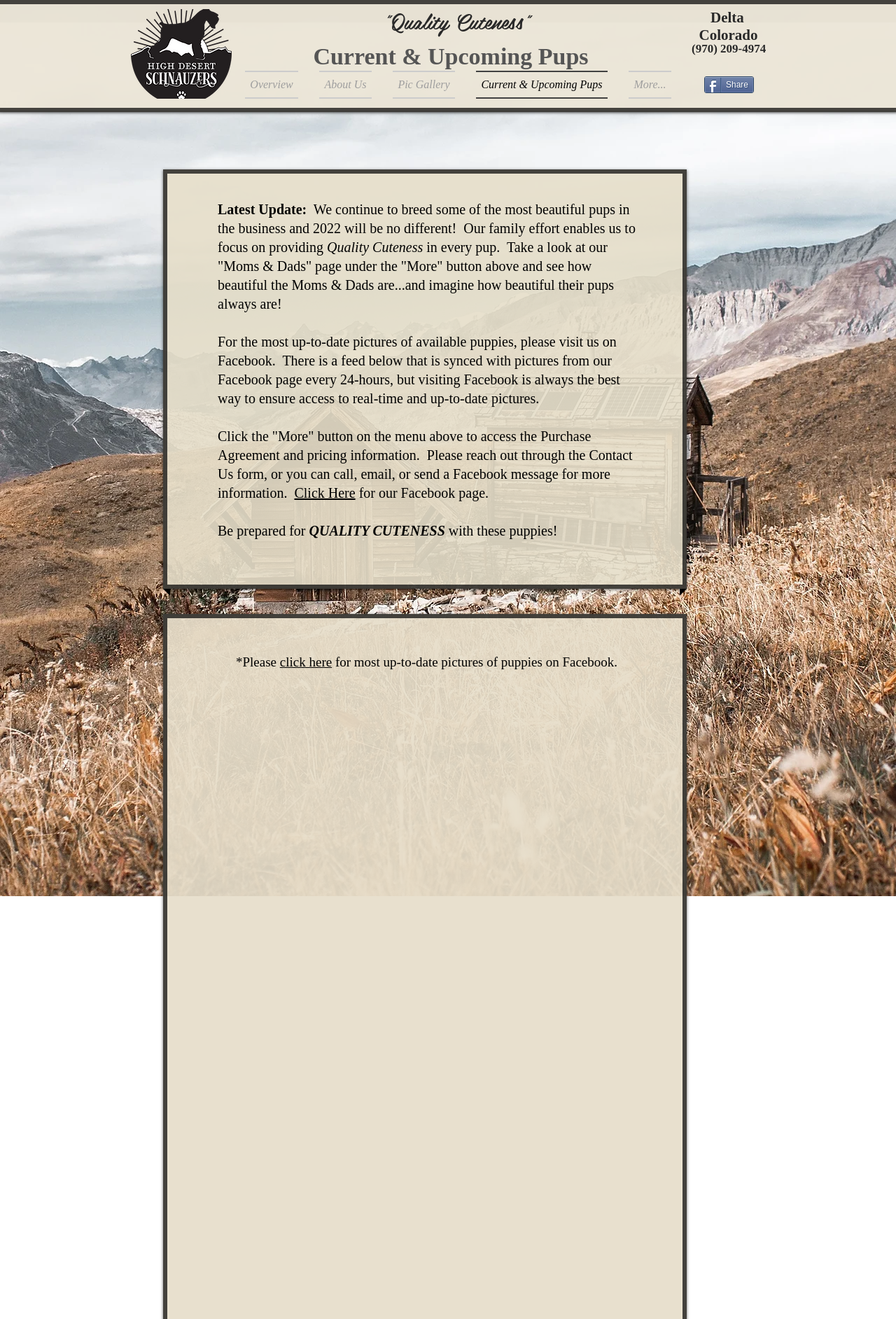Provide a comprehensive description of the webpage.

This webpage is about High Desert Schnauzers, a breeder of Miniature Schnauzer puppies. At the top left corner, there is a logo of High Desert Schnauzers. Below the logo, there are two headings: "Quality Cuteness" and "Current & Upcoming Pups". To the right of these headings, there is a navigation menu with links to different parts of the website, including "Overview", "About Us", "Pic Gallery", and more.

On the right side of the page, there are three headings with contact information: "Delta", "Colorado", and a phone number "(970) 209-4974". Below these headings, there is a "Share" button.

The main content of the page starts with a "Latest Update" section, which announces that the breeder will continue to breed beautiful puppies in 2022. Below this section, there is a paragraph of text that describes the breeder's focus on providing quality and cuteness in every pup. The text also mentions that the breeder's family effort enables them to focus on this goal.

Further down the page, there is a section that invites visitors to check out the "Moms & Dads" page to see how beautiful the parent dogs are. The text also mentions that the puppies are always beautiful.

The page also has a section that encourages visitors to visit the breeder's Facebook page for the most up-to-date pictures of available puppies. There is a link to the Facebook page, as well as a note that the Facebook page is updated in real-time.

Additionally, there is a section that provides information on how to access the Purchase Agreement and pricing information, and how to contact the breeder for more information.

Finally, there is a heading that says "*Please click here for most up-to-date pictures of puppies on Facebook." with a link to the Facebook page.